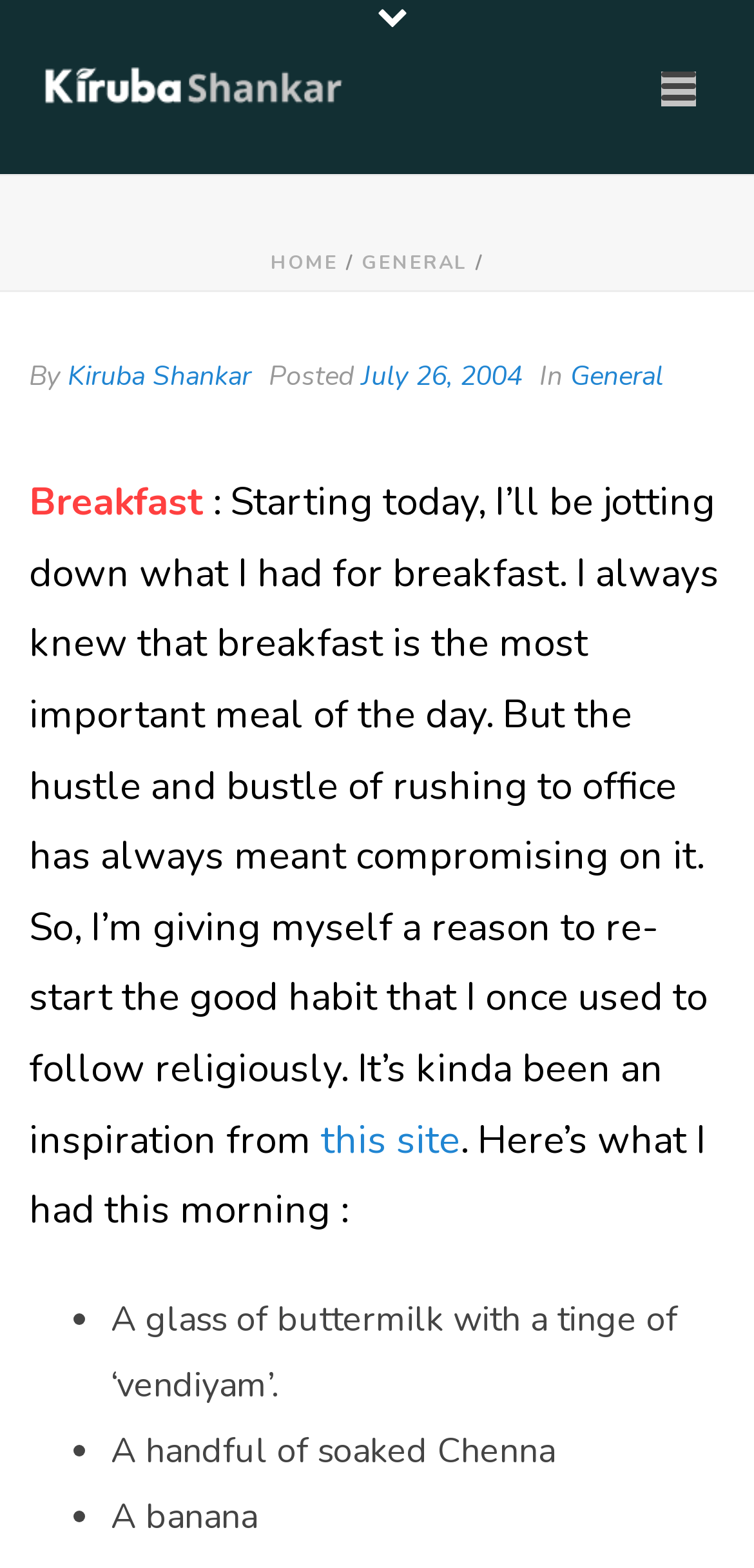How many breakfast items are listed?
Please give a detailed answer to the question using the information shown in the image.

The number of breakfast items can be found by counting the list markers '•' which are located below the text 'Here’s what I had this morning :' and correspond to each breakfast item. There are three list markers, therefore, there are three breakfast items.